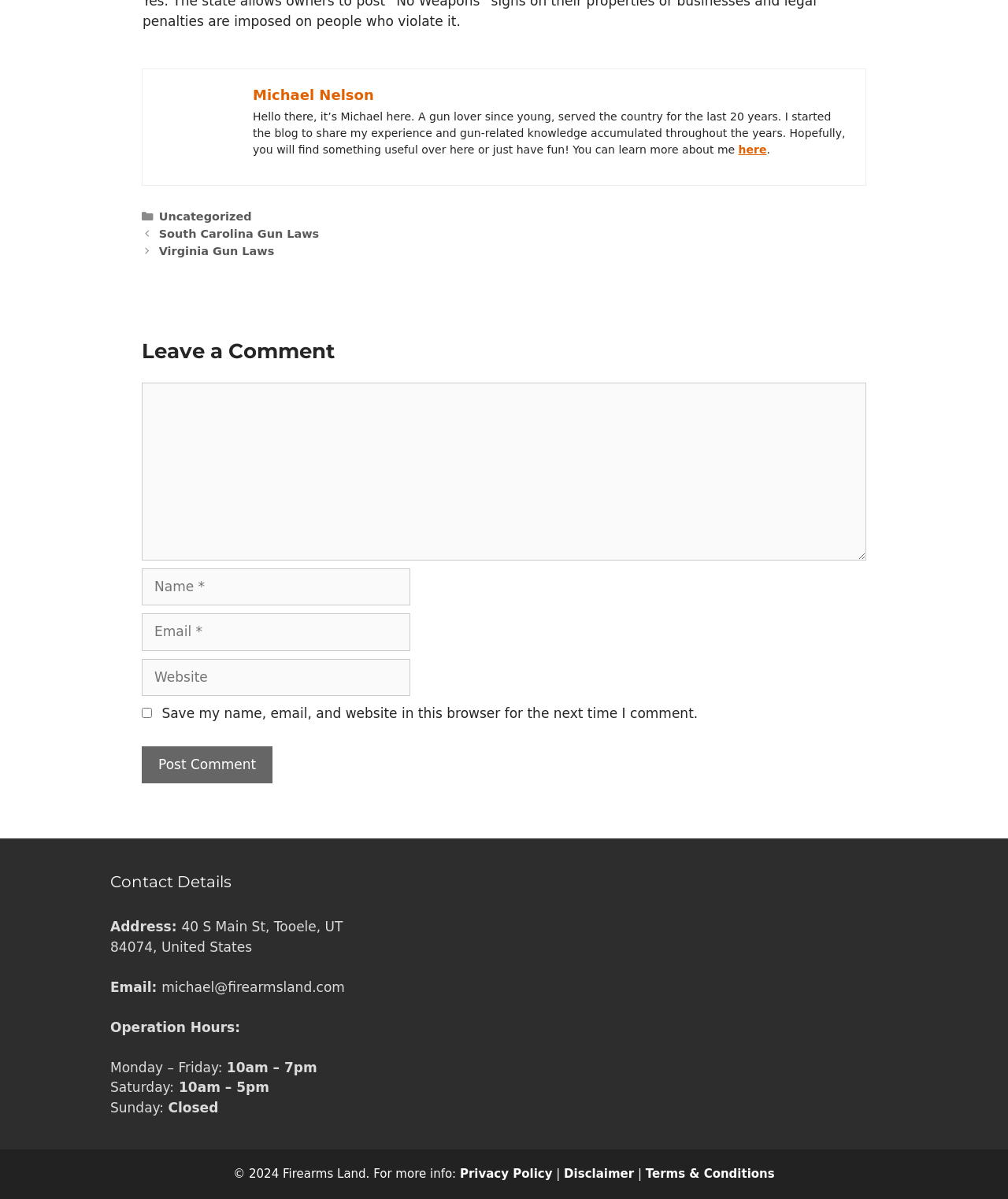Please determine the bounding box coordinates of the clickable area required to carry out the following instruction: "Click on the 'Virginia Gun Laws' link". The coordinates must be four float numbers between 0 and 1, represented as [left, top, right, bottom].

[0.158, 0.204, 0.272, 0.214]